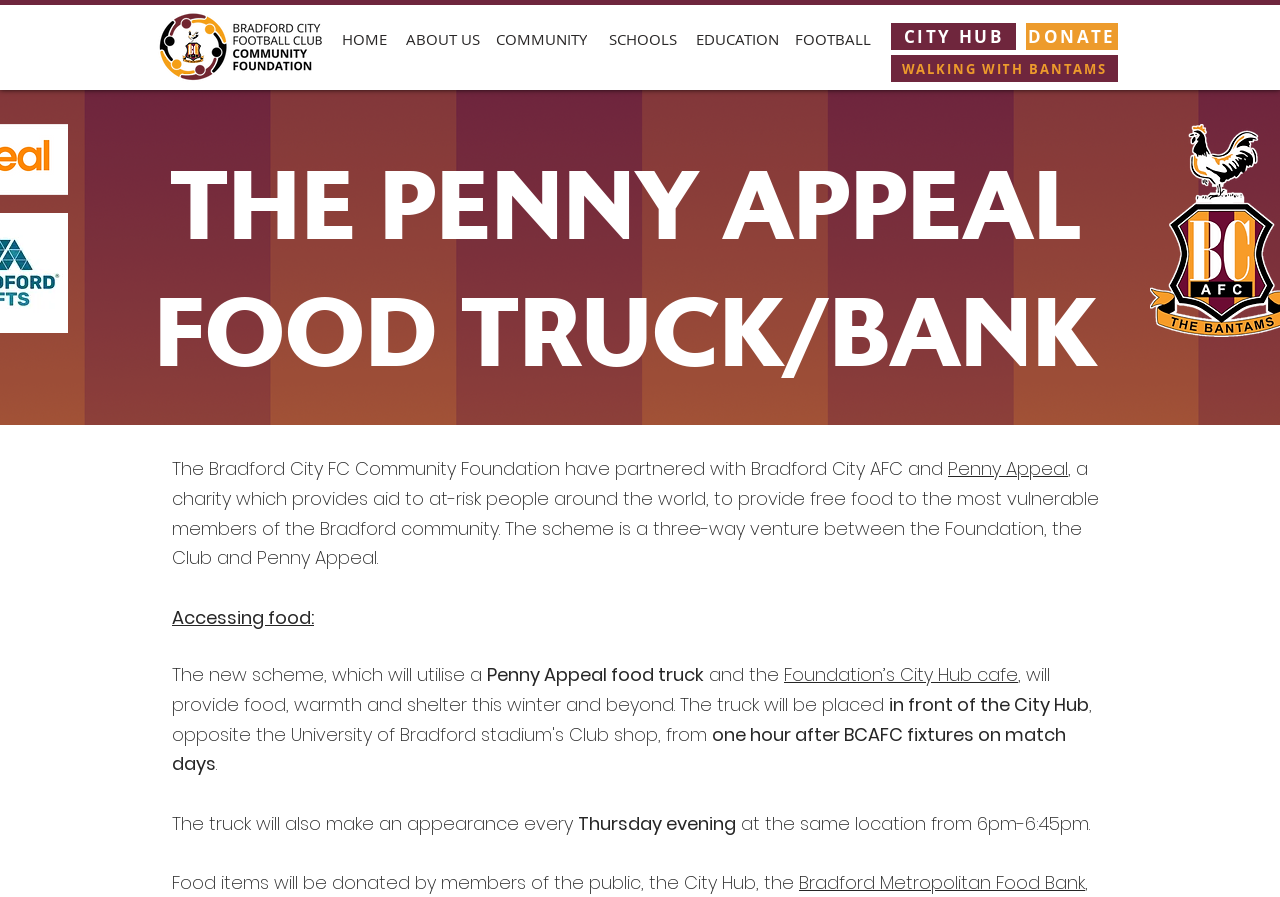Give a detailed explanation of the elements present on the webpage.

The webpage is about the Bradford City FC Community Foundation's initiative to support families in need during the Easter holiday with essential meals. At the top of the page, there is a logo image aligned to the left, followed by a navigation menu with links to "HOME", "ABOUT US", "COMMUNITY", "SCHOOLS", "EDUCATION", "FOOTBALL", and "CITY HUB". On the right side of the navigation menu, there are links to "DONATE" and "WALKING WITH BANTAMS".

Below the navigation menu, there is a prominent heading that reads "THE PENNY APPEAL FOOD TRUCK/BANK". Underneath this heading, there is a paragraph of text that explains the partnership between the Bradford City FC Community Foundation, Bradford City AFC, and Penny Appeal to provide free food to vulnerable members of the Bradford community.

The text is divided into sections, with headings and subheadings that provide more information about the scheme. There is a section that explains how the scheme will work, including the use of a food truck and the Foundation's City Hub cafe to provide food, warmth, and shelter. The truck will be placed in front of the City Hub, opposite the stadium, and will be open for one hour after BCAFC fixtures on match days and every Thursday evening from 6pm-6:45pm.

The webpage also mentions that food items will be donated by members of the public, the City Hub, and the Bradford Metropolitan Food Bank. Overall, the webpage provides detailed information about the initiative and how it will support families in need during the Easter holiday.